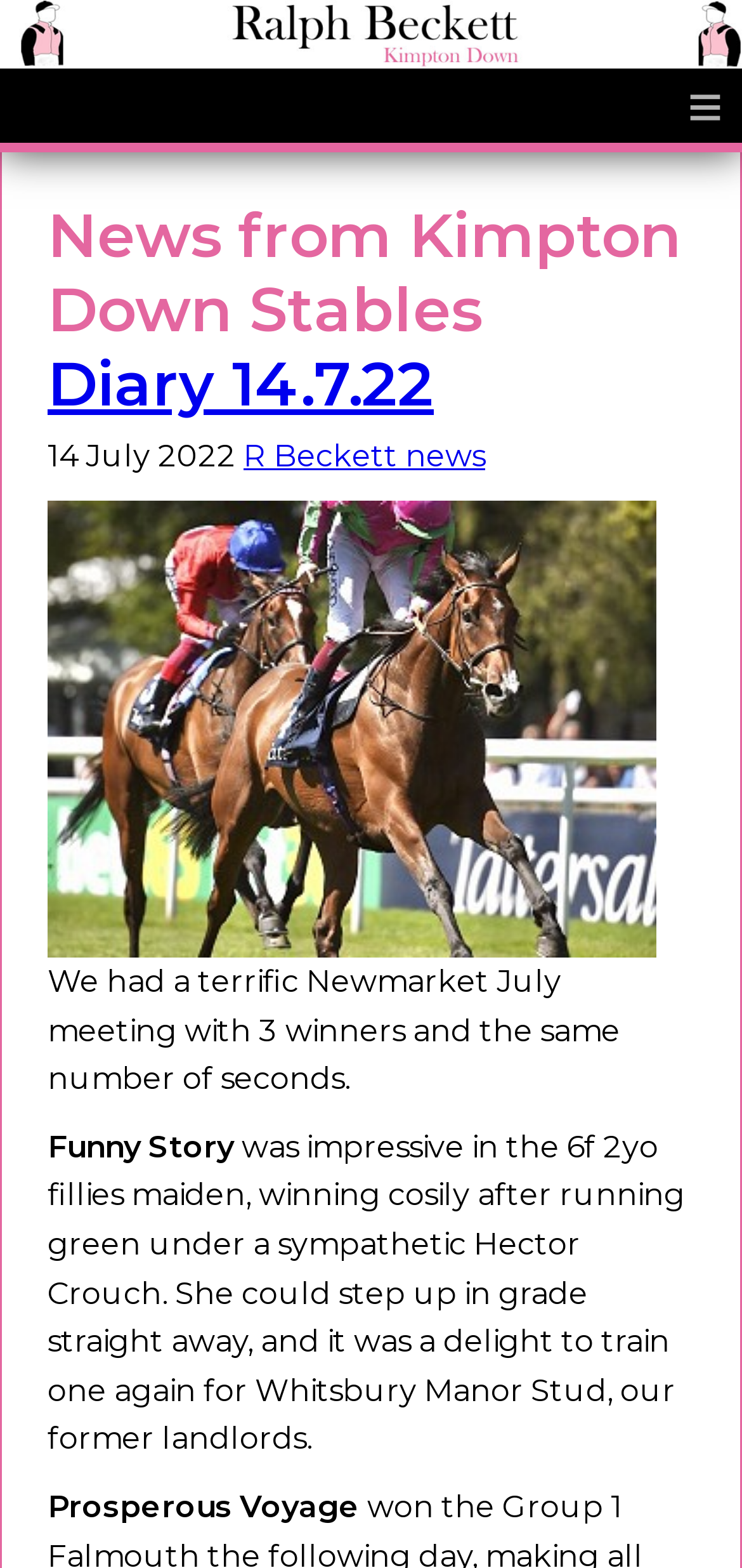Who is the jockey mentioned in the diary?
Answer the question in a detailed and comprehensive manner.

From the text 'She could step up in grade straight away, and it was a delight to train one again for Whitsbury Manor Stud, our former landlords. She was impressive in the 6f 2yo fillies maiden, winning cosily after running green under a sympathetic Hector Crouch.', we can identify the jockey mentioned in the diary as Hector Crouch.